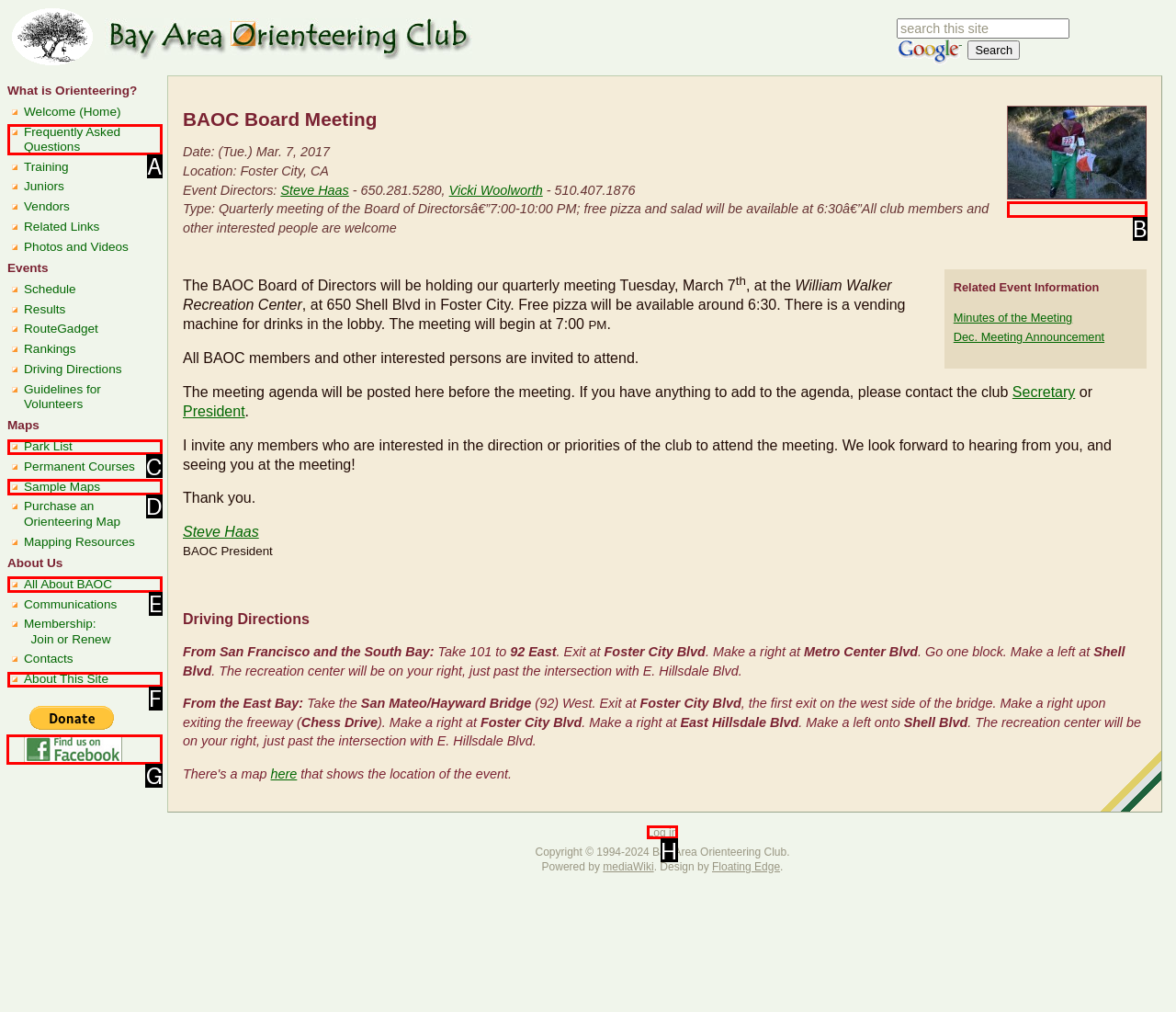Determine the HTML element to click for the instruction: Find us on Facebook.
Answer with the letter corresponding to the correct choice from the provided options.

G